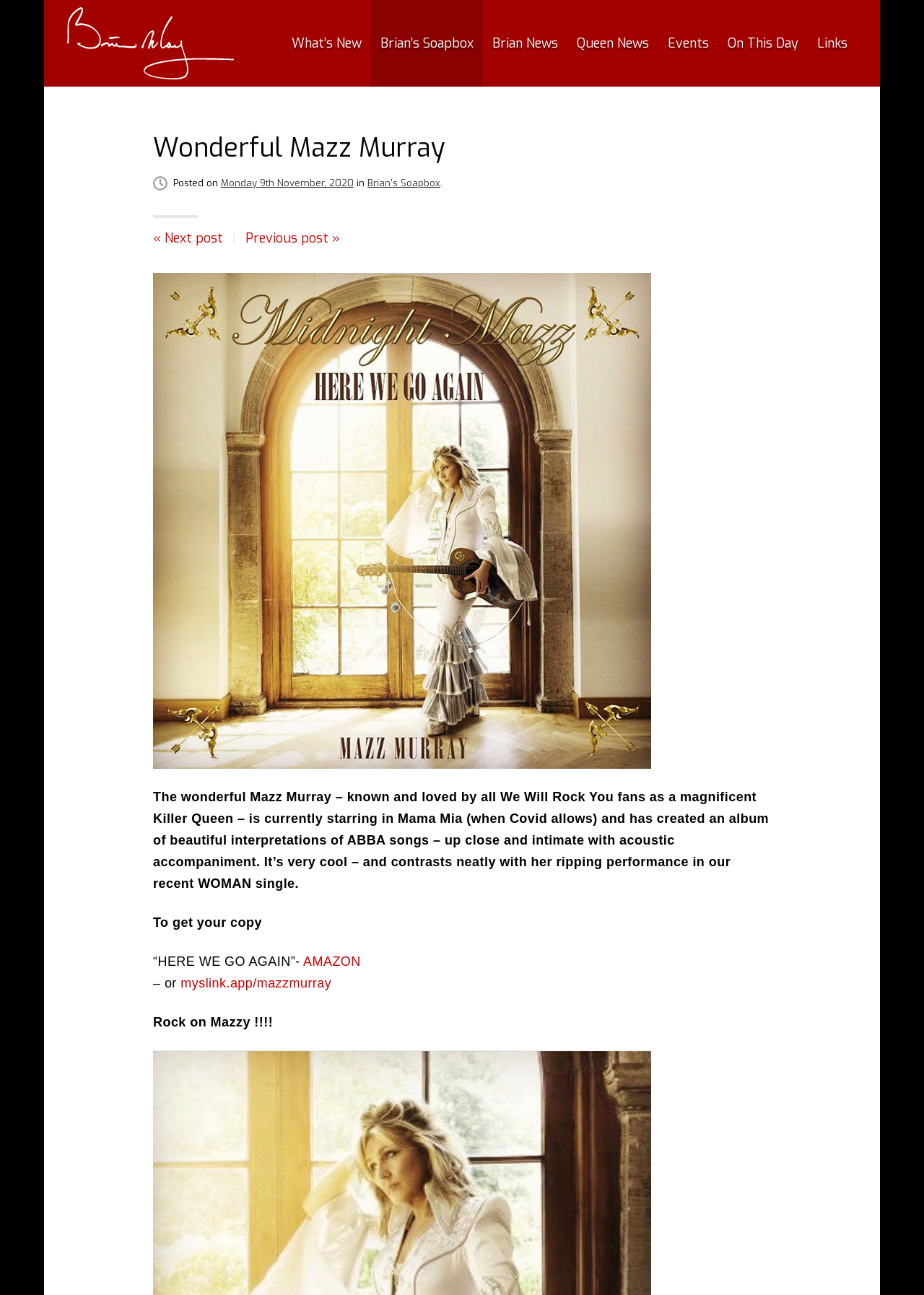Find and provide the bounding box coordinates for the UI element described here: "myslink.app/mazzmurray". The coordinates should be given as four float numbers between 0 and 1: [left, top, right, bottom].

[0.196, 0.754, 0.359, 0.765]